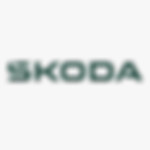Detail every significant feature and component of the image.

This image features the logo of Škoda, a well-known automobile manufacturer recognized for its innovative automotive solutions and a strong commitment to quality. The logo is presented in a stylized green font, symbolizing the brand's emphasis on sustainability and forward-thinking design. As a brand that has garnered a global presence, Škoda is often associated with reliability and practicality in vehicle engineering, making it a popular choice among consumers seeking functional and efficient transportation solutions.